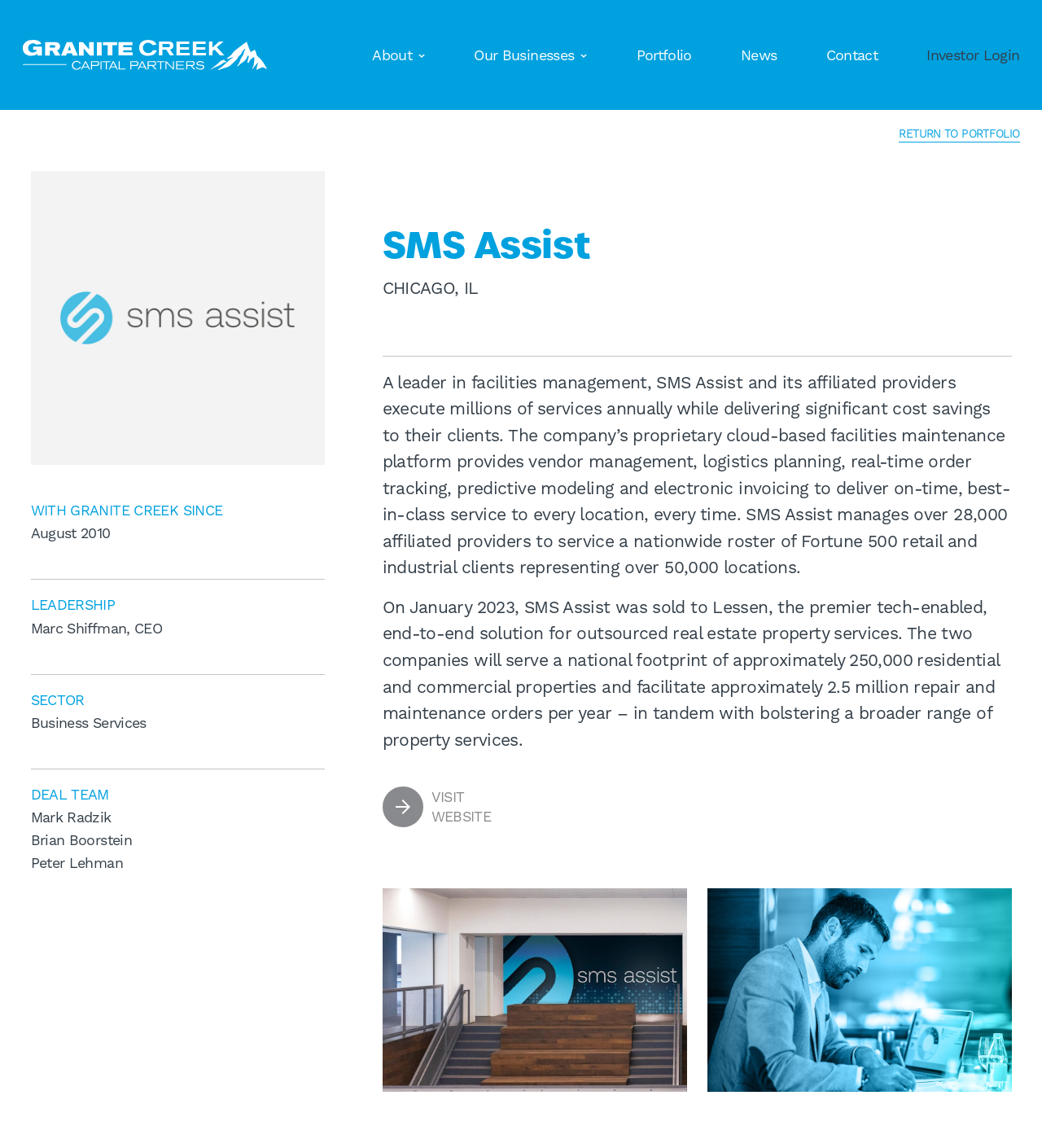Based on the image, please respond to the question with as much detail as possible:
What is the purpose of SMS Assist's facilities maintenance platform?

The webpage contains a static text element that describes SMS Assist's facilities maintenance platform, which mentions that it provides various features to deliver on-time, best-in-class service to every location, every time.